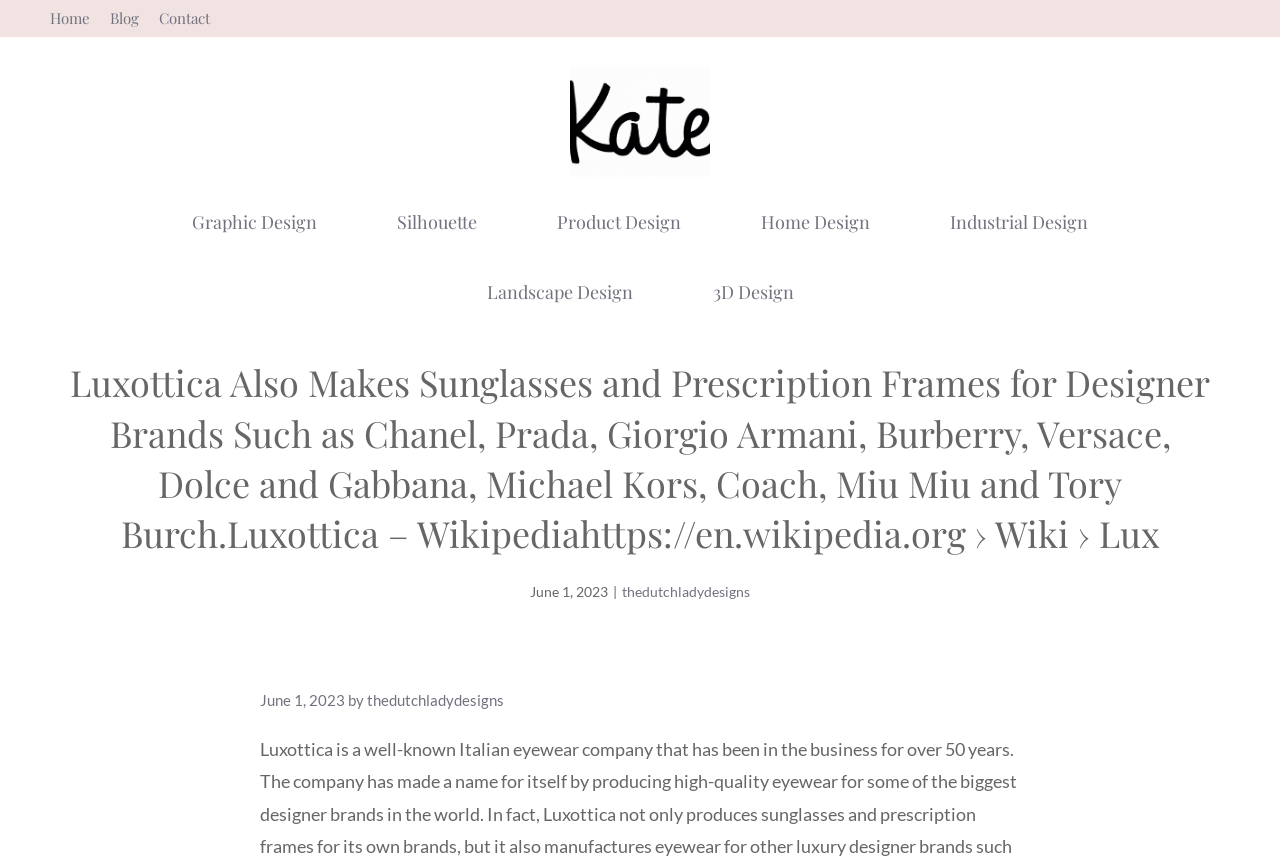Please find the bounding box coordinates of the element's region to be clicked to carry out this instruction: "Learn more about The Dutch Lady Designs".

[0.445, 0.126, 0.555, 0.151]